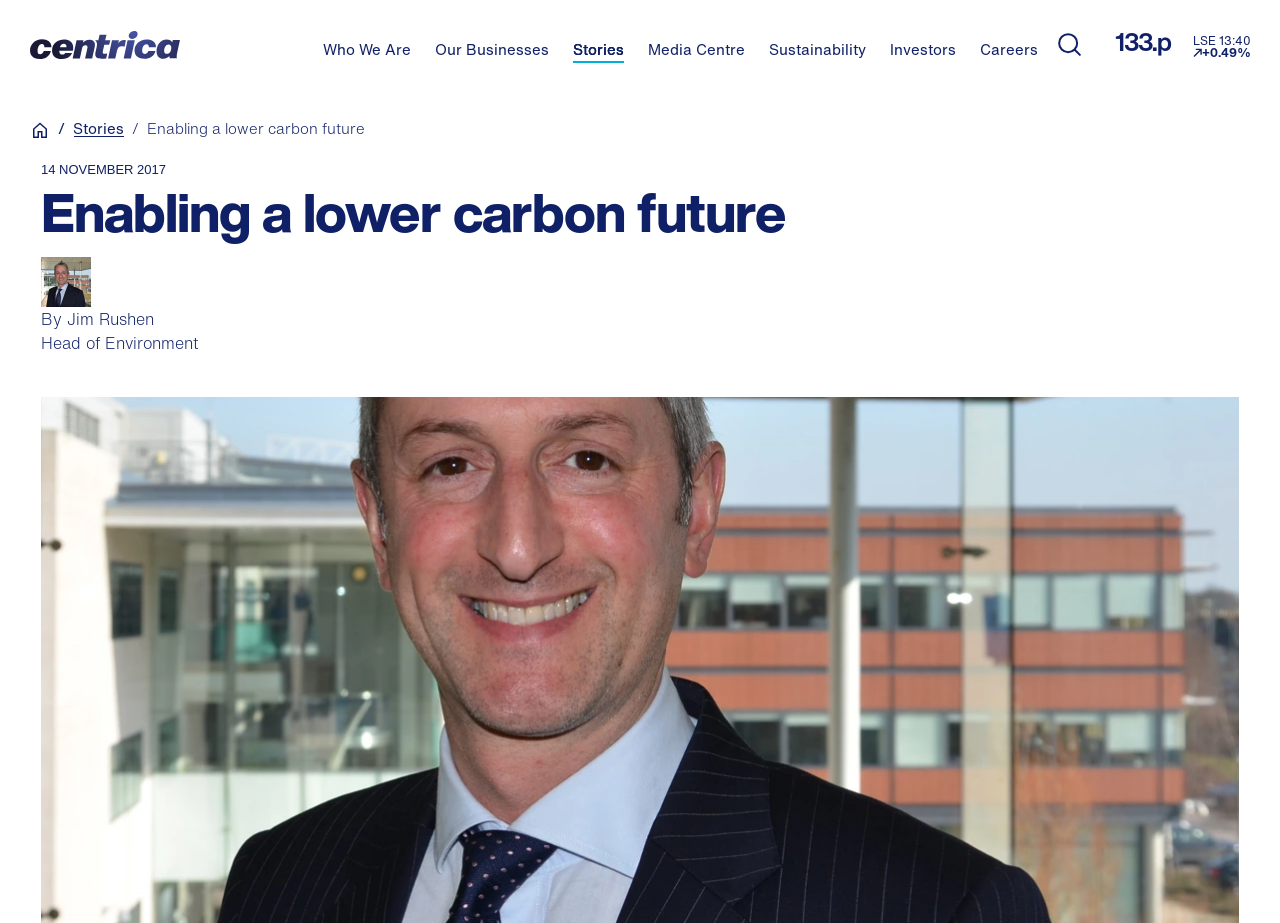What is the current stock price change percentage?
Provide a fully detailed and comprehensive answer to the question.

I found a StaticText element with the text '+0.49%' near the top right of the page, which is likely the current stock price change percentage.